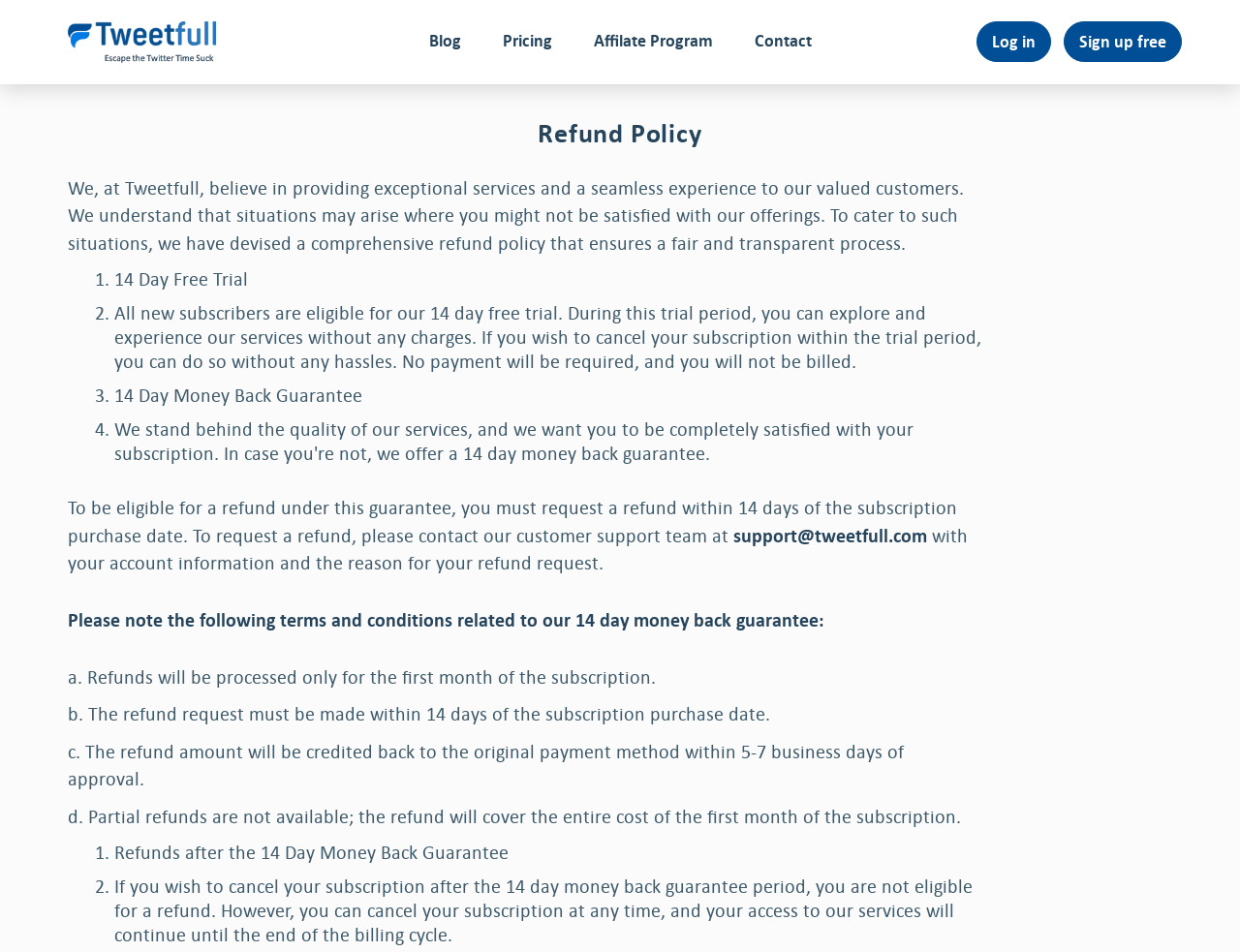Please find the bounding box coordinates of the element that you should click to achieve the following instruction: "Click the TweetFull logo". The coordinates should be presented as four float numbers between 0 and 1: [left, top, right, bottom].

[0.055, 0.022, 0.174, 0.066]